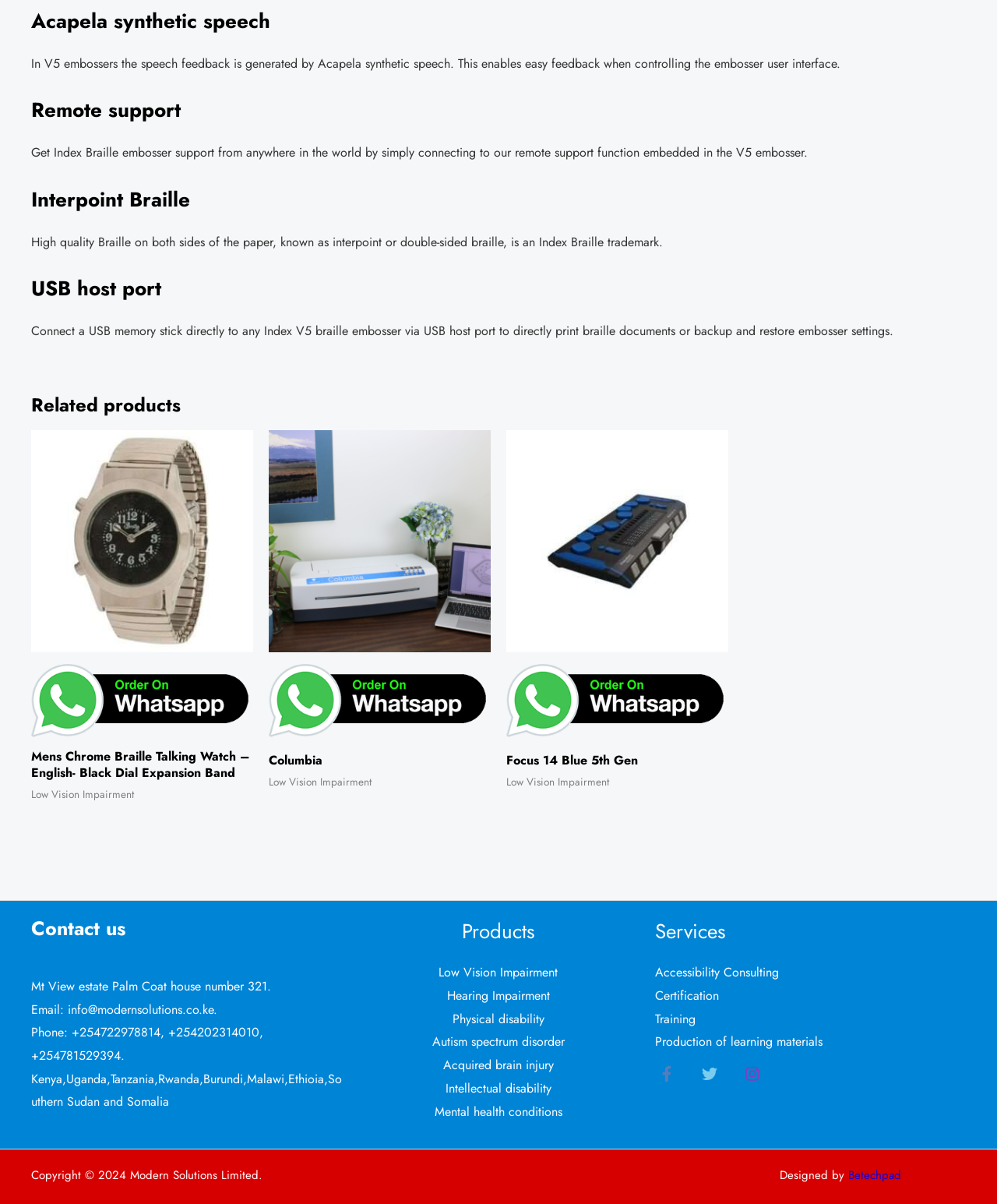What is the phone number for contact?
Examine the webpage screenshot and provide an in-depth answer to the question.

In the footer section, I found the contact information which includes a phone number: '+254722978814, +254202314010, +254781529394'. I extracted the first phone number from the list.